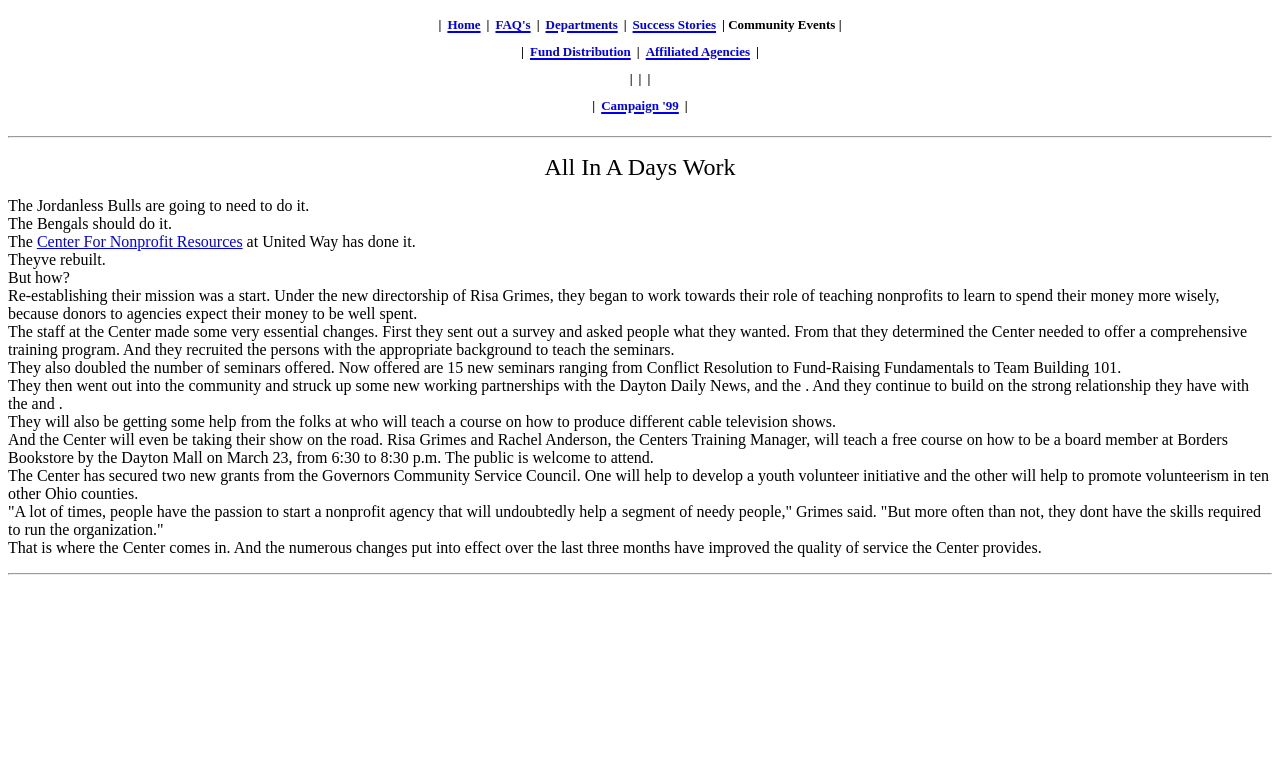What is the name of the organization?
Examine the image closely and answer the question with as much detail as possible.

Based on the webpage title 'United Way, Dayton, Ohio - Greene County Office', I can infer that the organization's name is United Way.